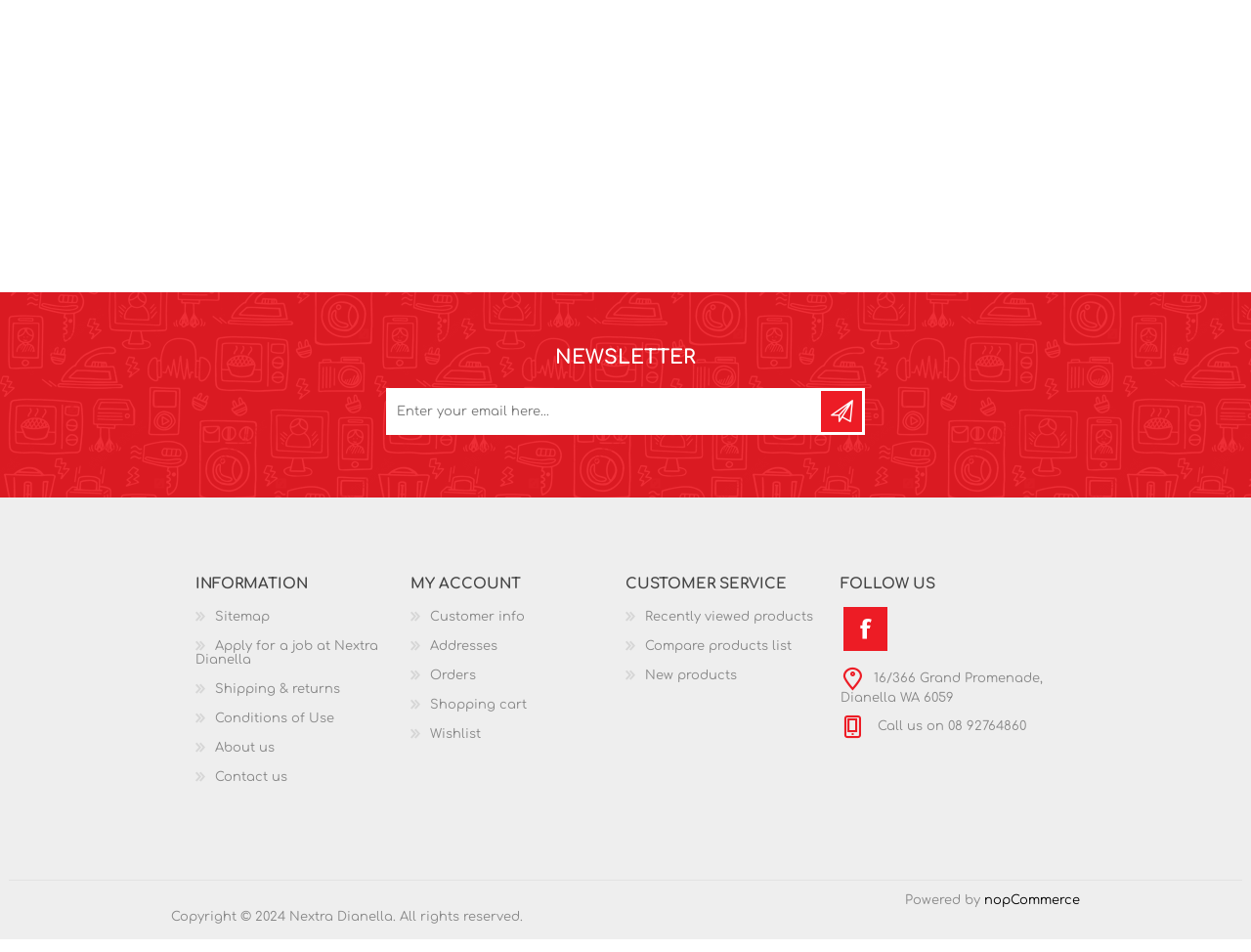Determine the bounding box for the described UI element: "Sailing Meet 2017".

None